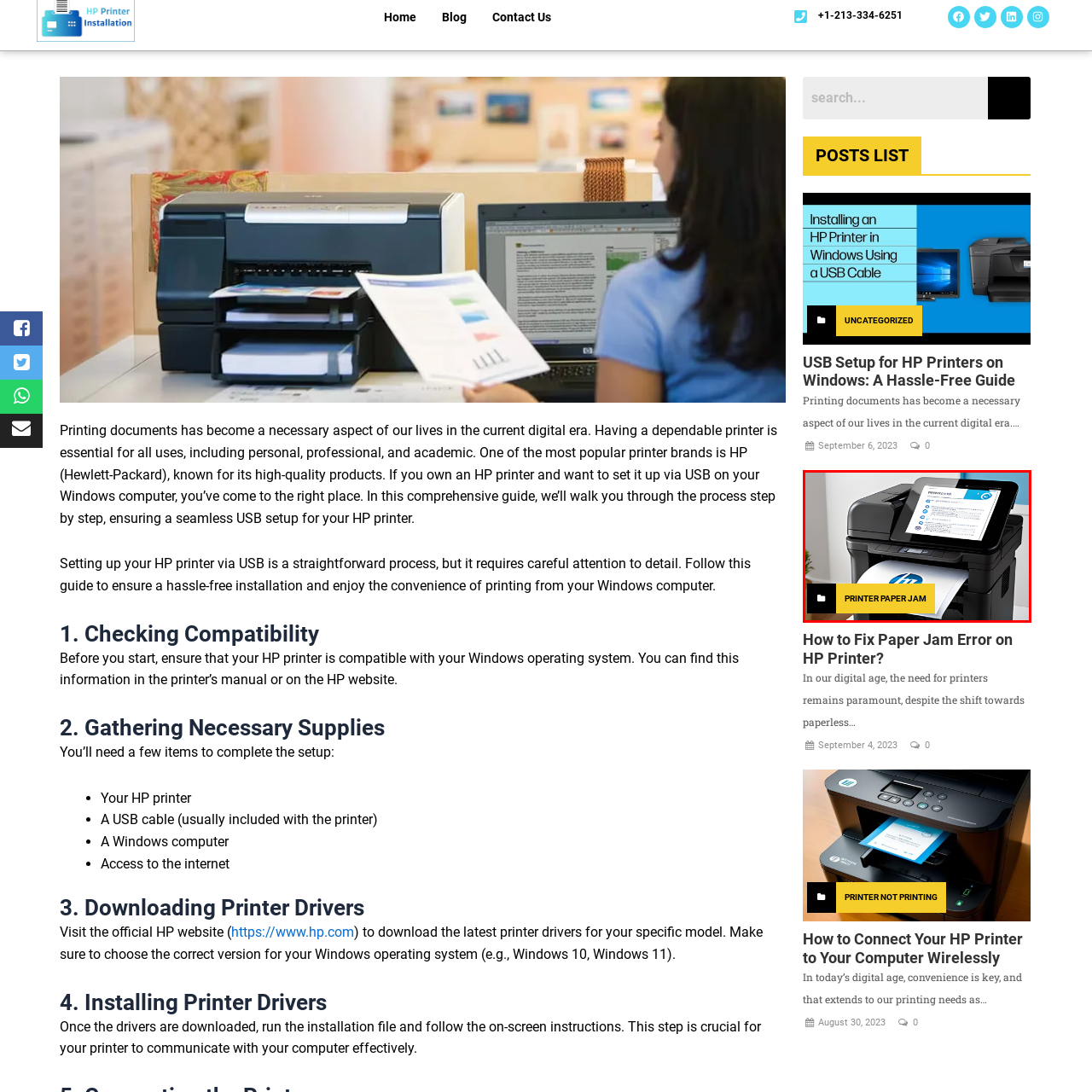Carefully examine the image inside the red box and generate a detailed caption for it.

The image depicts a modern HP printer prominently displaying a warning about a paper jam on its touchscreen interface. The printer is shown in a well-lit environment, with a sheet of paper partially ejected, featuring the HP logo. The prominent black and yellow label below the printer reads "PRINTER PAPER JAM," indicating a common issue faced by users. This image is likely featured in a guide focused on troubleshooting printer problems, emphasizing the need for efficient solutions to ensure smooth printing operations.